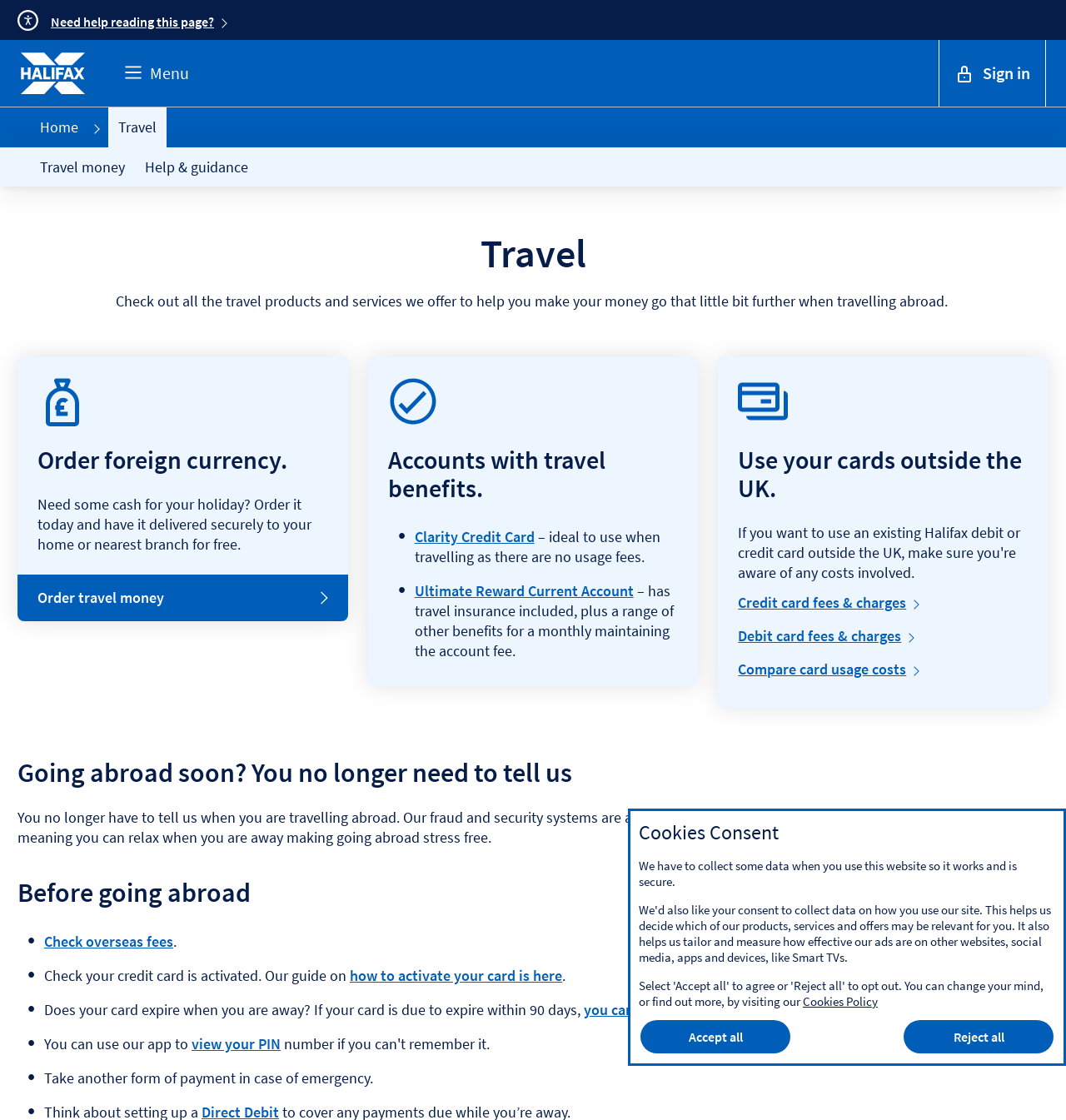Extract the bounding box for the UI element that matches this description: "Ultimate Reward Current Account".

[0.389, 0.519, 0.594, 0.536]